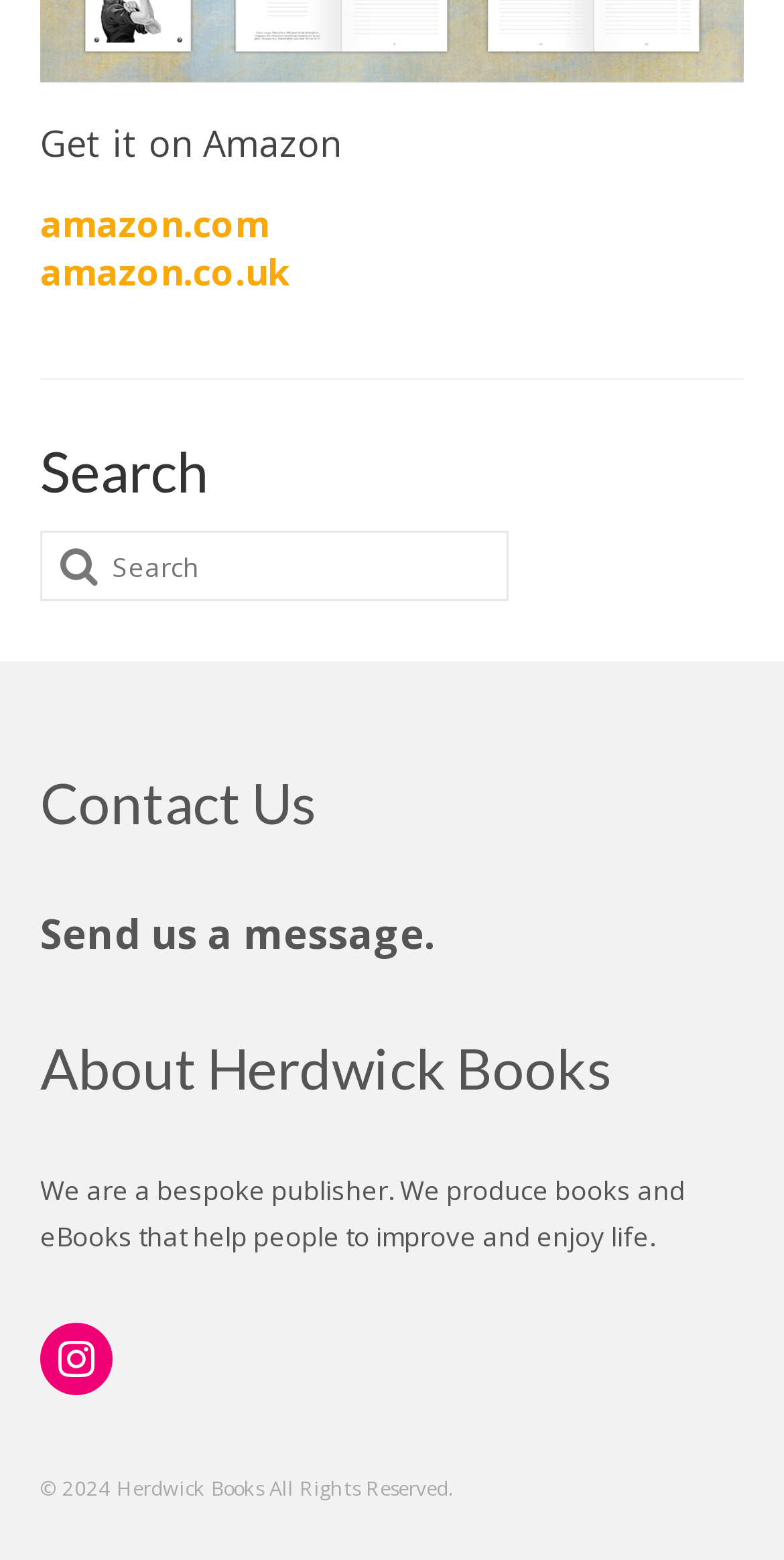Respond to the question below with a single word or phrase: What type of content does the publisher produce?

Books and eBooks